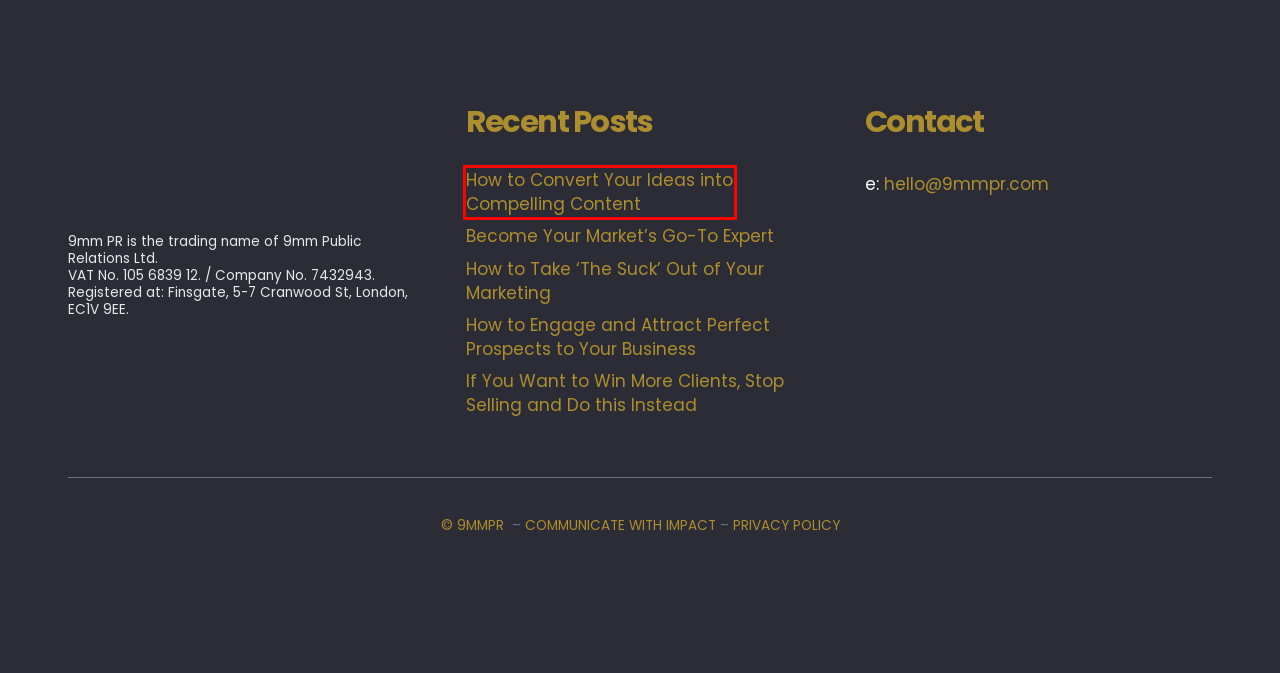Look at the screenshot of a webpage that includes a red bounding box around a UI element. Select the most appropriate webpage description that matches the page seen after clicking the highlighted element. Here are the candidates:
A. The Sales Sweet Spot - 9MMPR
B. If You Want to Win More Clients, Stop Selling and Do this Instead - 9MMPR
C. How to Take ‘The Suck’ Out of Your Marketing - 9MMPR
D. Become Your Market’s Go-To Expert - 9MMPR
E. Contact - 9MMPR
F. How to Engage and Attract Perfect Prospects to Your Business - 9MMPR
G. How to Convert Your Ideas into Compelling Content - 9MMPR
H. Home - 9MMPR

G